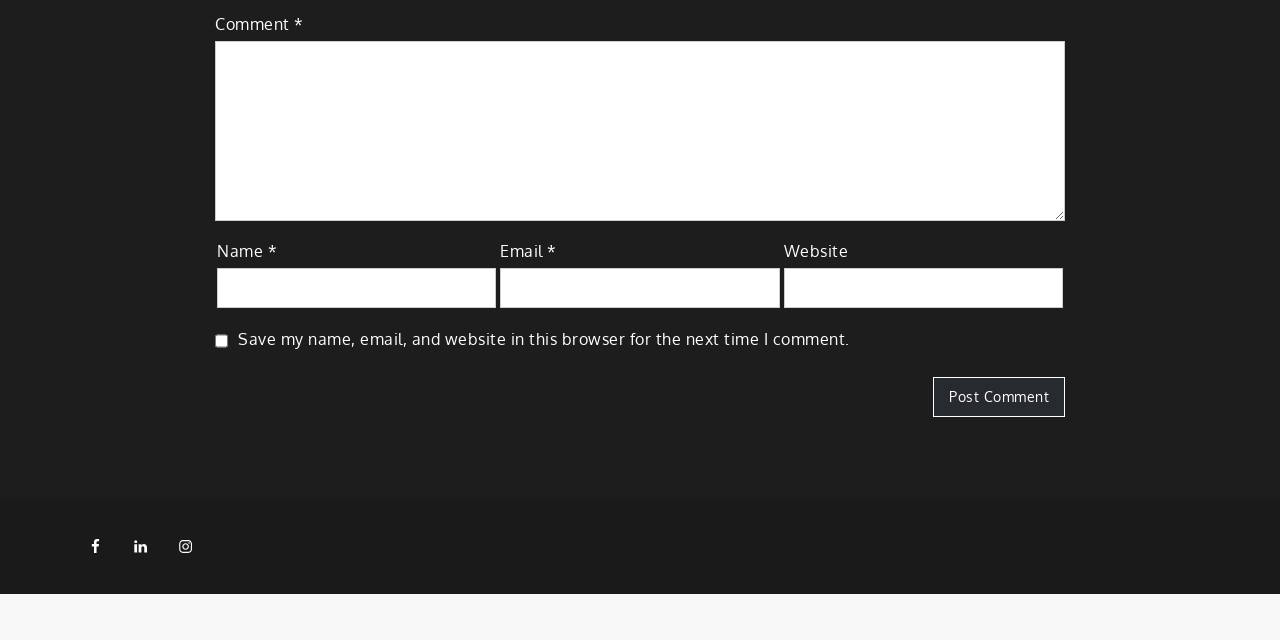Give the bounding box coordinates for the element described by: "name="submit" value="Post Comment"".

[0.729, 0.589, 0.832, 0.651]